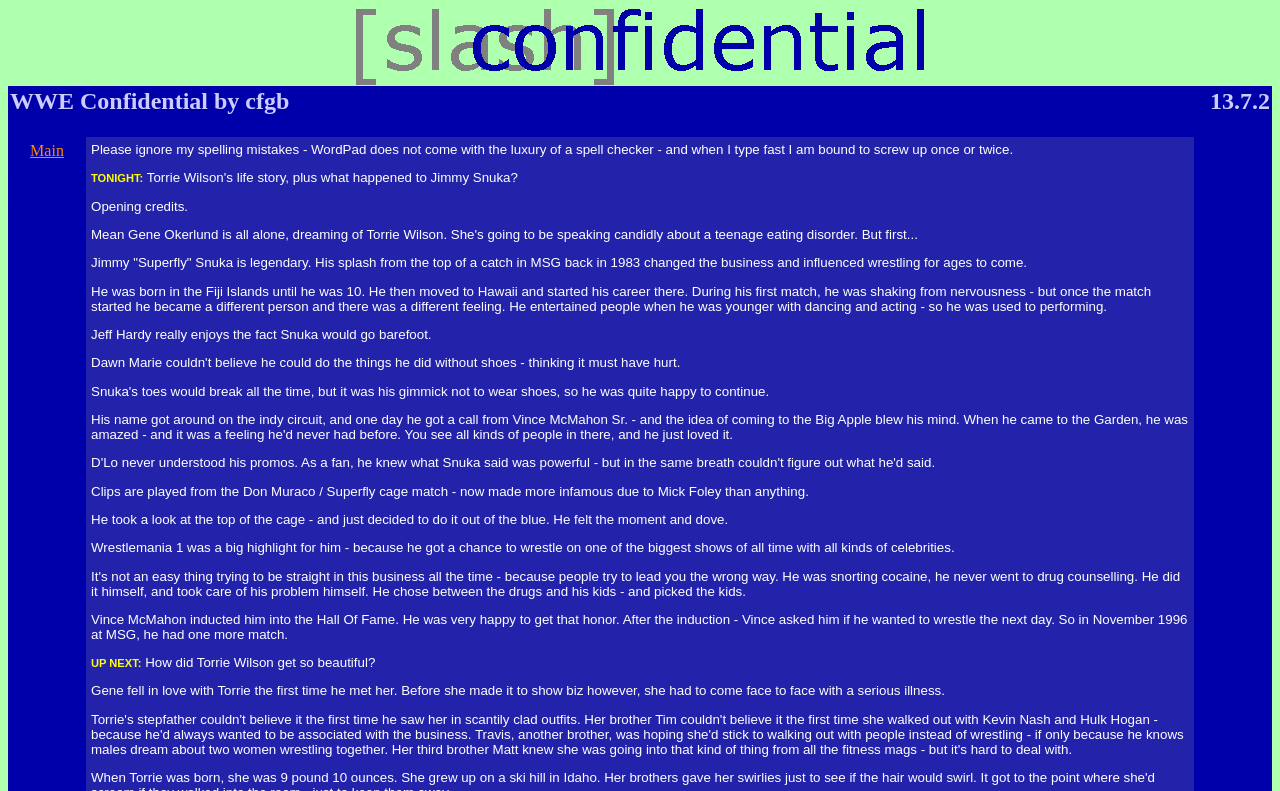What is the date mentioned on the webpage?
Look at the image and provide a detailed response to the question.

I found the date '13 July 2002' mentioned on the webpage, which is likely related to the WWE Confidential content.